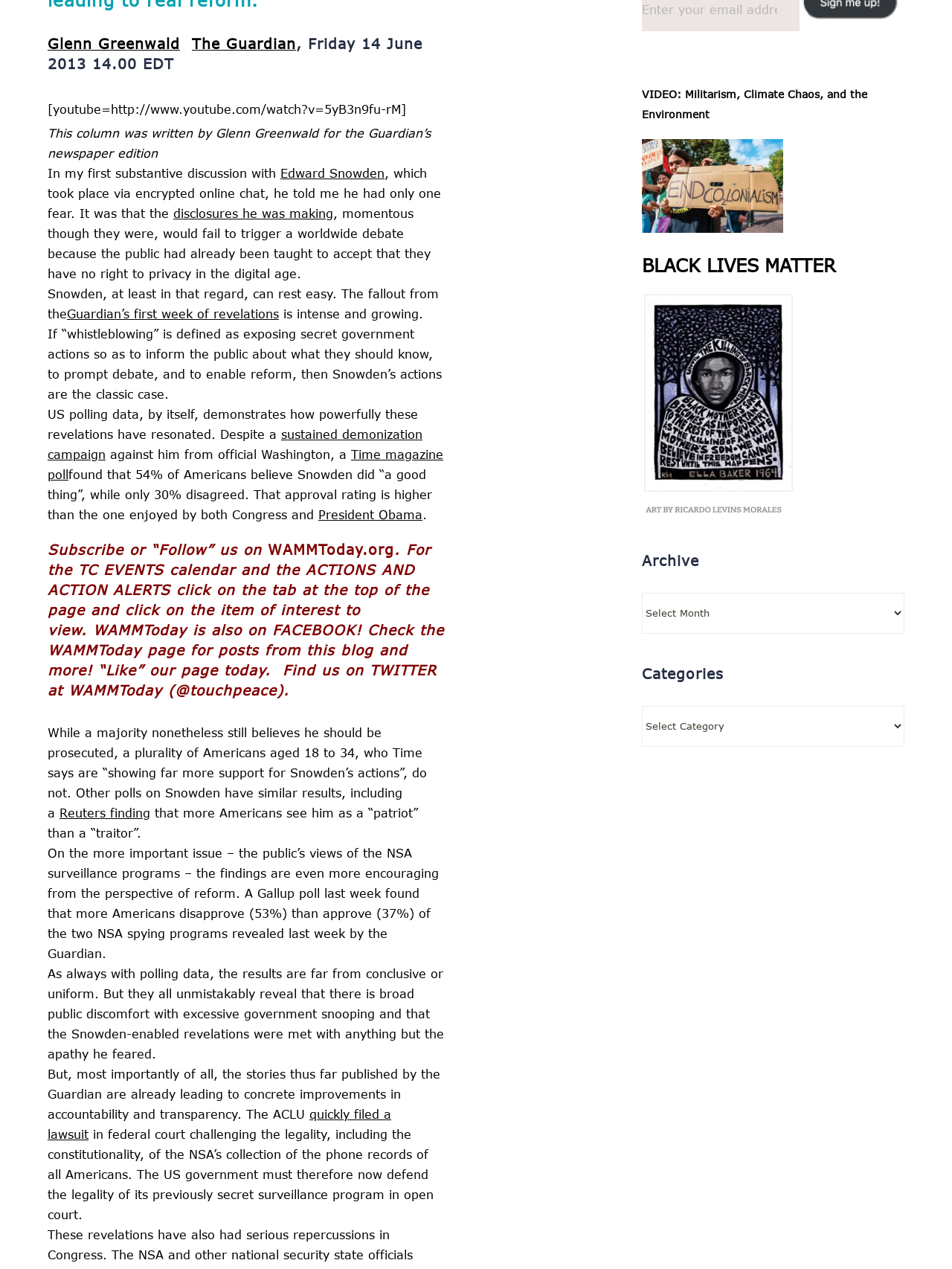Provide the bounding box coordinates in the format (top-left x, top-left y, bottom-right x, bottom-right y). All values are floating point numbers between 0 and 1. Determine the bounding box coordinate of the UI element described as: aria-label="black-2"

[0.674, 0.231, 0.833, 0.242]